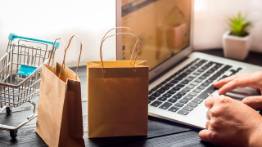Create an extensive and detailed description of the image.

The image captures a cozy scene of online shopping, featuring a laptop displaying a potential e-commerce site. A person is actively engaged in shopping on their laptop, with their hand poised over the keyboard, ready to make a purchase. In the foreground, two small brown paper shopping bags suggest recent purchases or preparations for packaging items. Nearby, a small shopping cart hints at the variety of products available online. A potted plant in the background adds a touch of greenery, contributing to a warm, inviting atmosphere. This image beautifully illustrates the modern experience of online shopping, combining convenience with a touch of personal style.